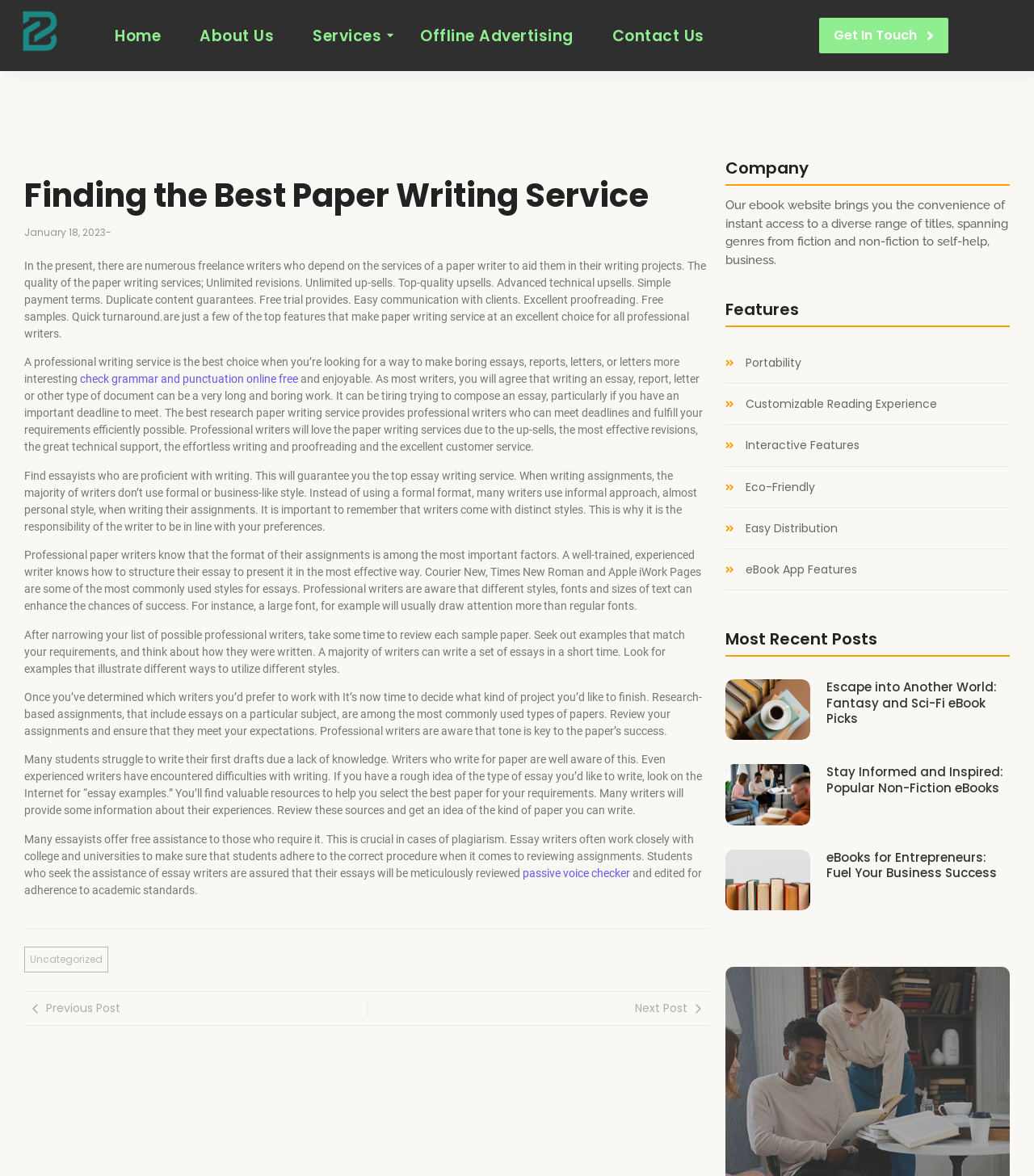Identify the bounding box coordinates for the element that needs to be clicked to fulfill this instruction: "View the 'Most Recent Posts' section". Provide the coordinates in the format of four float numbers between 0 and 1: [left, top, right, bottom].

[0.702, 0.536, 0.977, 0.55]